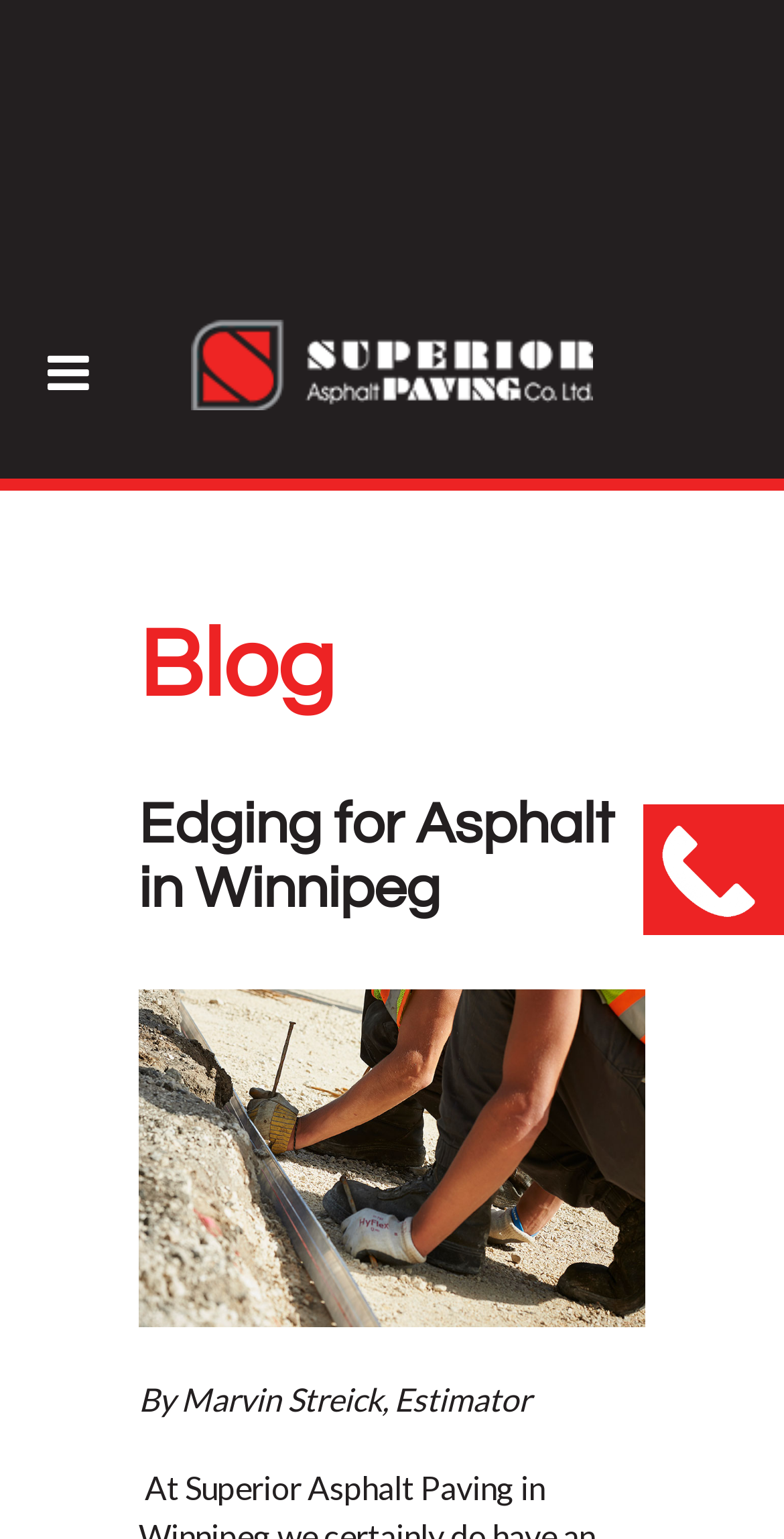Who is the author of the blog?
Please look at the screenshot and answer using one word or phrase.

Marvin Streick